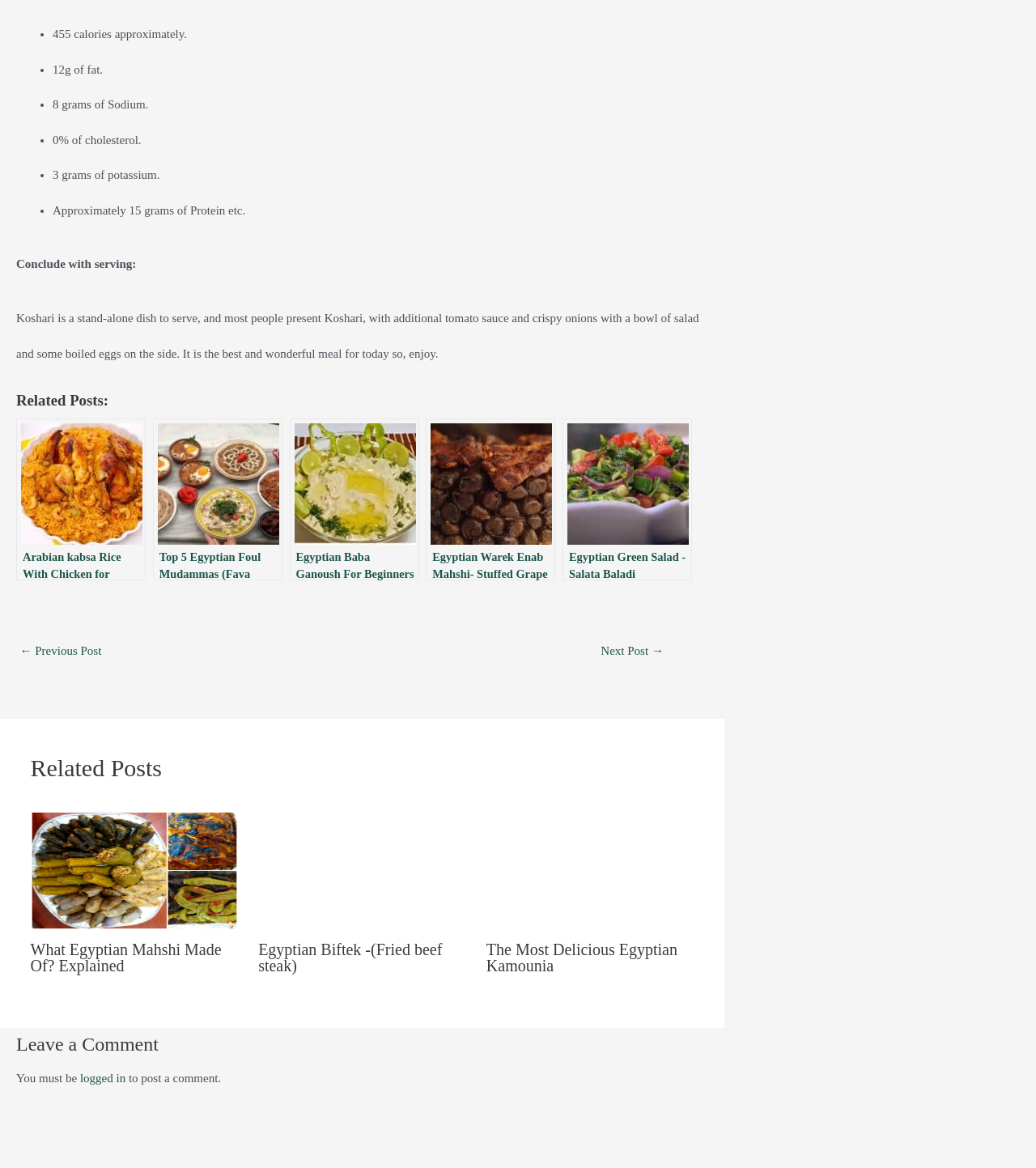Locate the bounding box coordinates of the segment that needs to be clicked to meet this instruction: "Navigate to the previous post".

[0.002, 0.553, 0.116, 0.563]